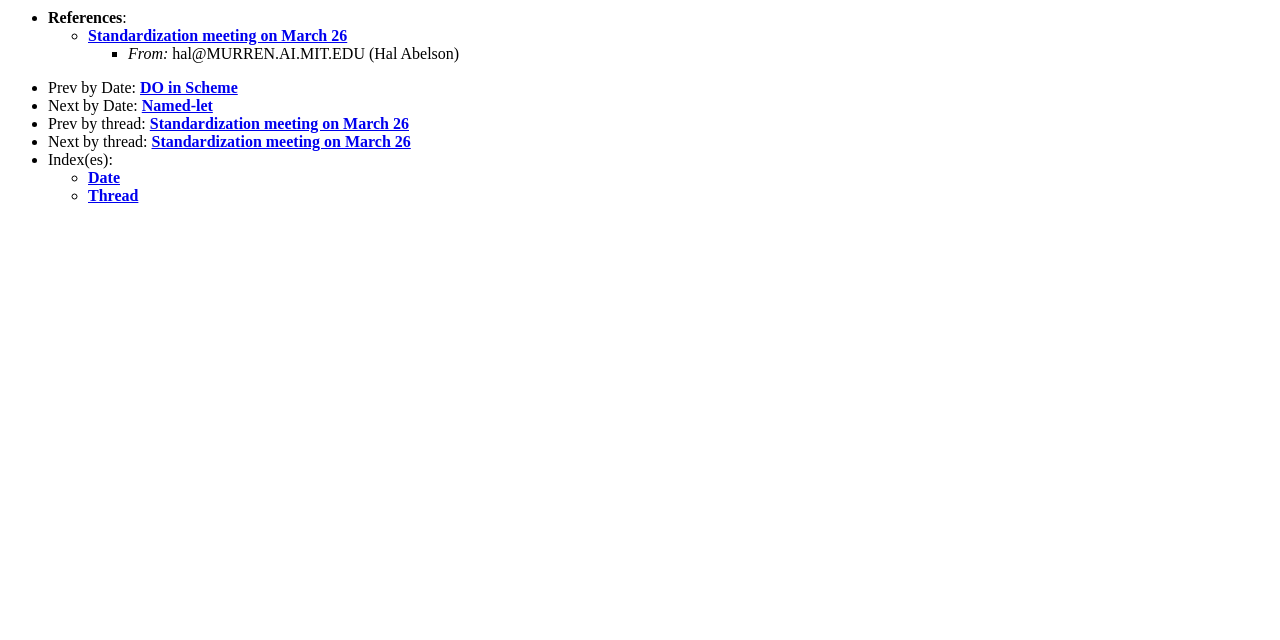Identify the bounding box for the UI element specified in this description: "Standardization meeting on March 26". The coordinates must be four float numbers between 0 and 1, formatted as [left, top, right, bottom].

[0.118, 0.208, 0.321, 0.234]